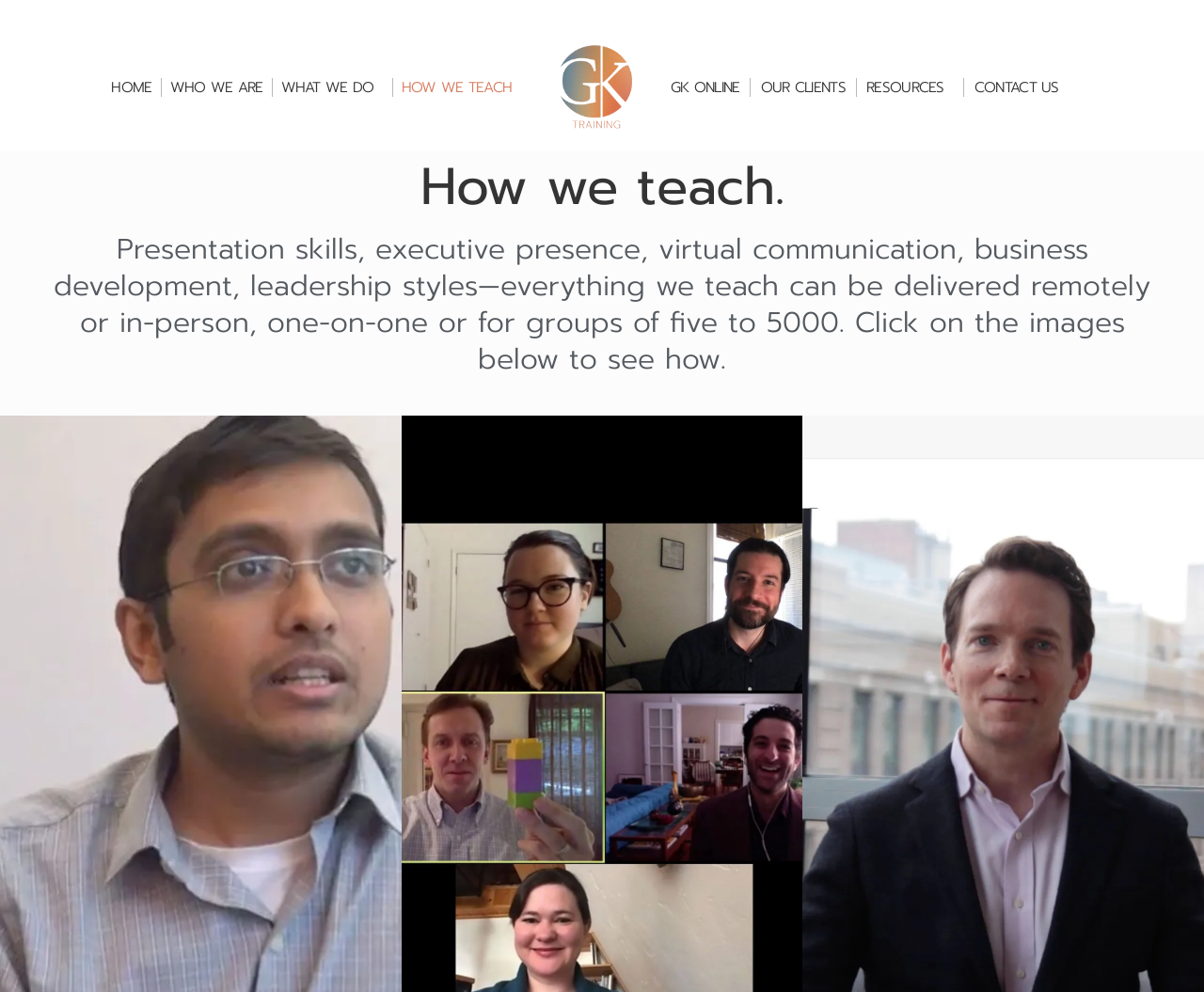Please extract and provide the main headline of the webpage.

Presentation skills, executive presence, virtual communication, business development, leadership styles—everything we teach can be delivered remotely or in-person, one-on-one or for groups of five to 5000. Click on the images below to see how.